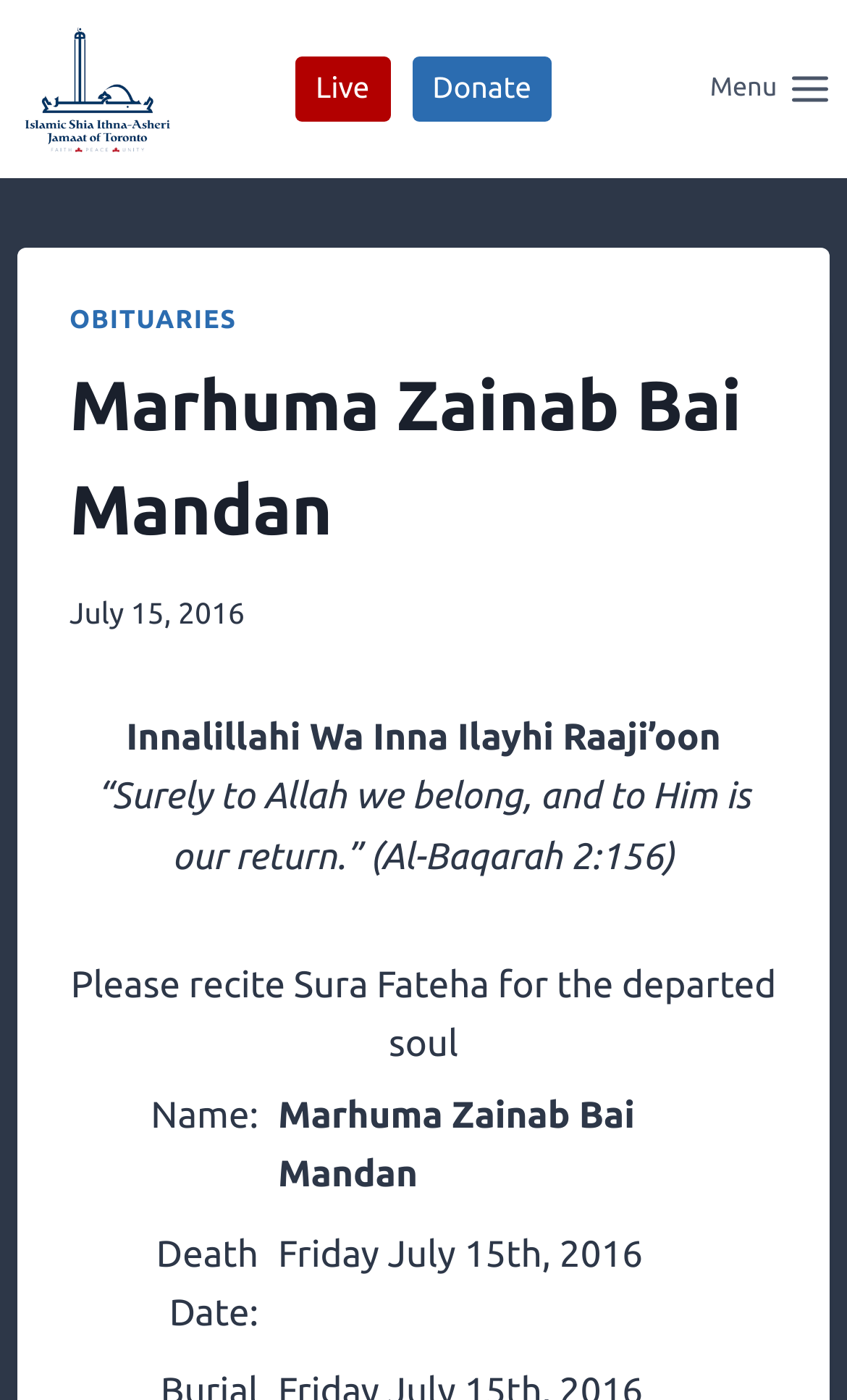Determine the bounding box coordinates of the UI element described below. Use the format (top-left x, top-left y, bottom-right x, bottom-right y) with floating point numbers between 0 and 1: Donate

[0.486, 0.04, 0.652, 0.087]